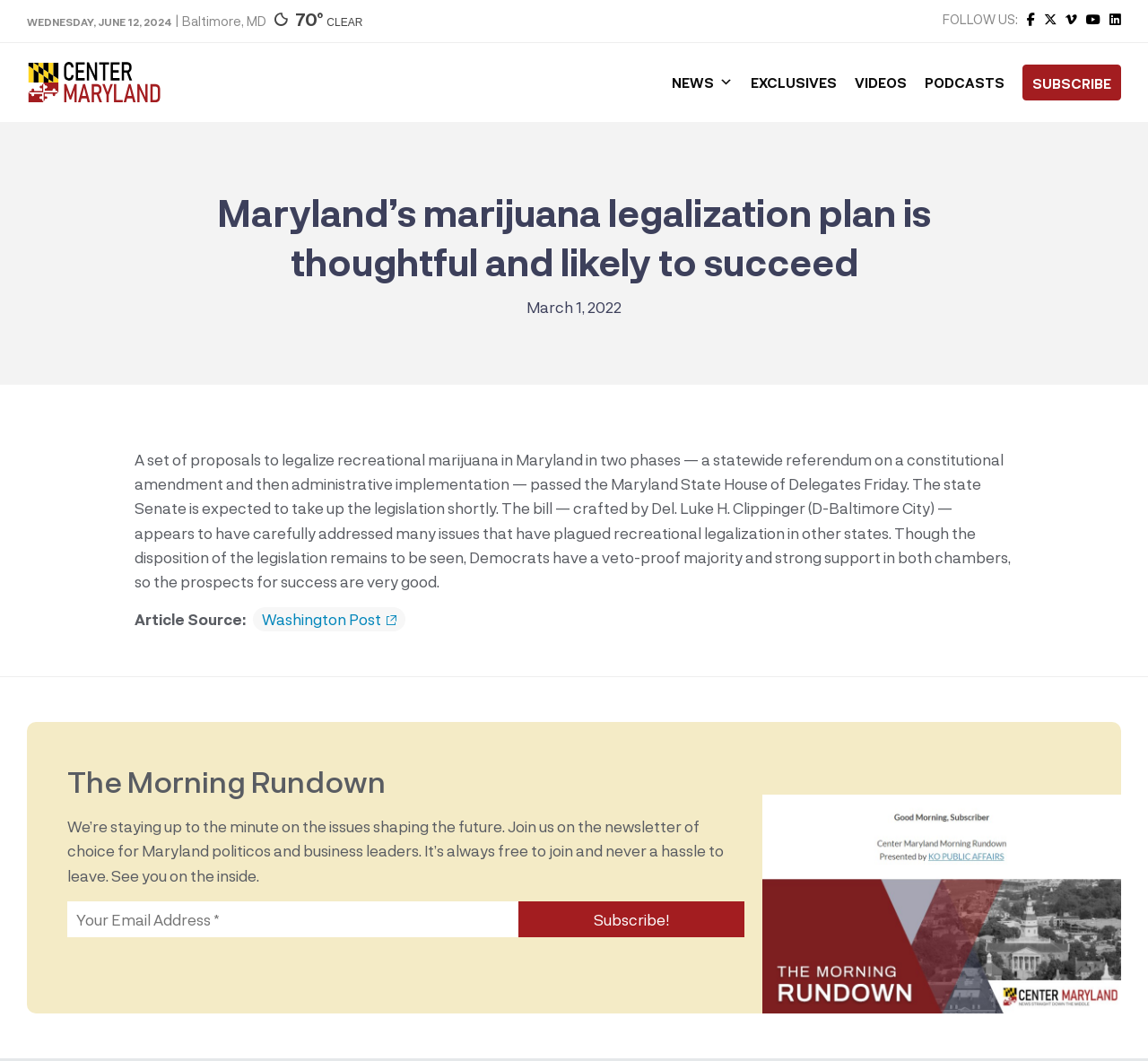Give a one-word or phrase response to the following question: What is the temperature?

70°